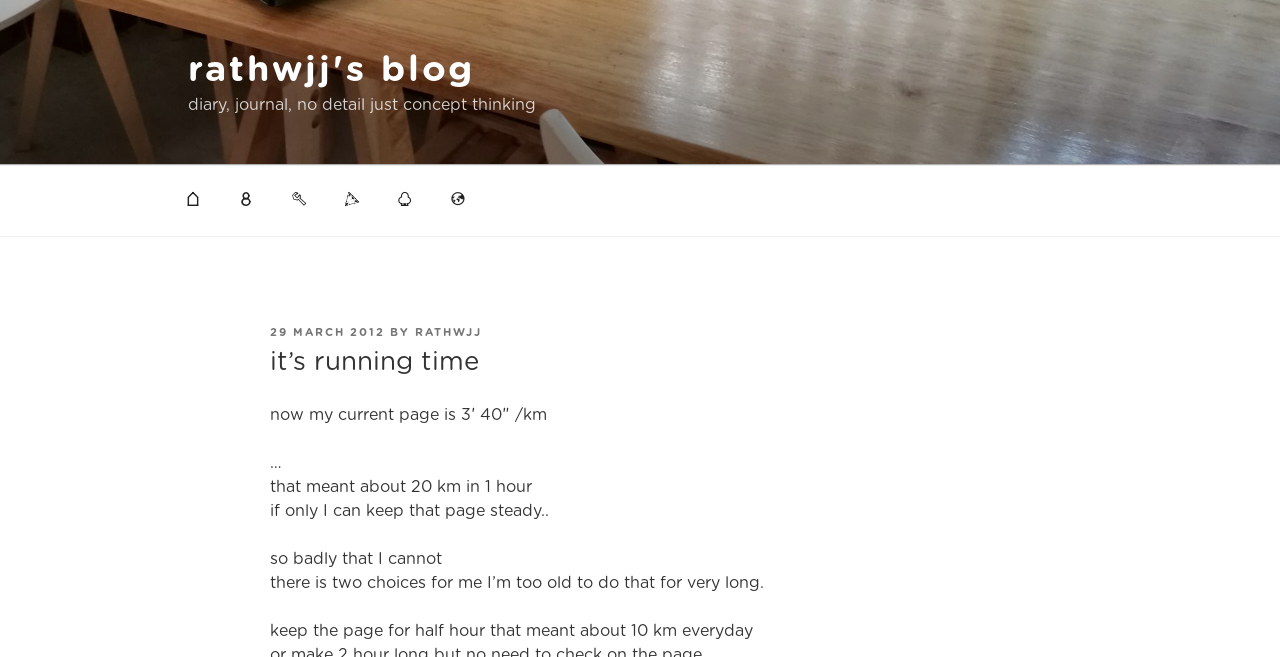Based on the visual content of the image, answer the question thoroughly: What is the author's name?

The author's name can be found in the header section of the webpage, where it says 'BY RATHWJJ'.